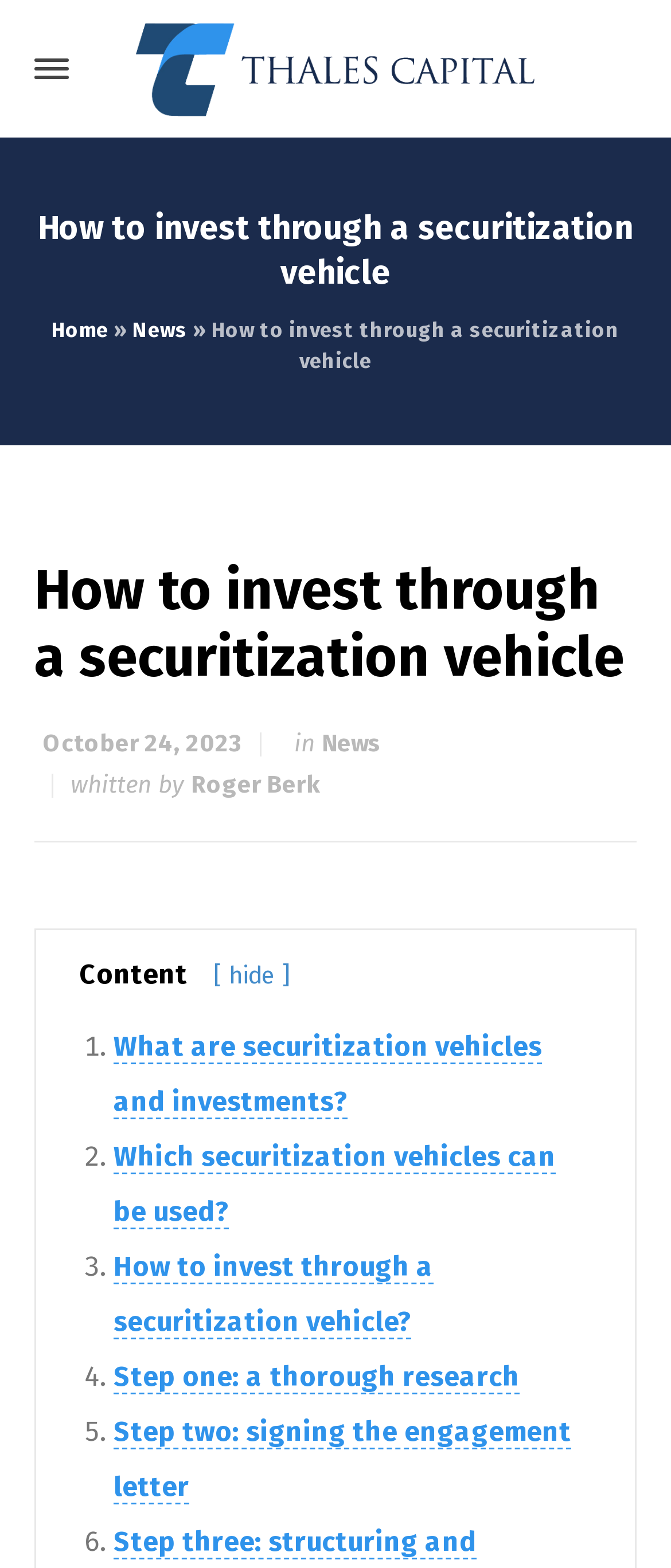Find the bounding box coordinates of the clickable area required to complete the following action: "Read the news posted on October 24, 2023".

[0.064, 0.465, 0.362, 0.484]